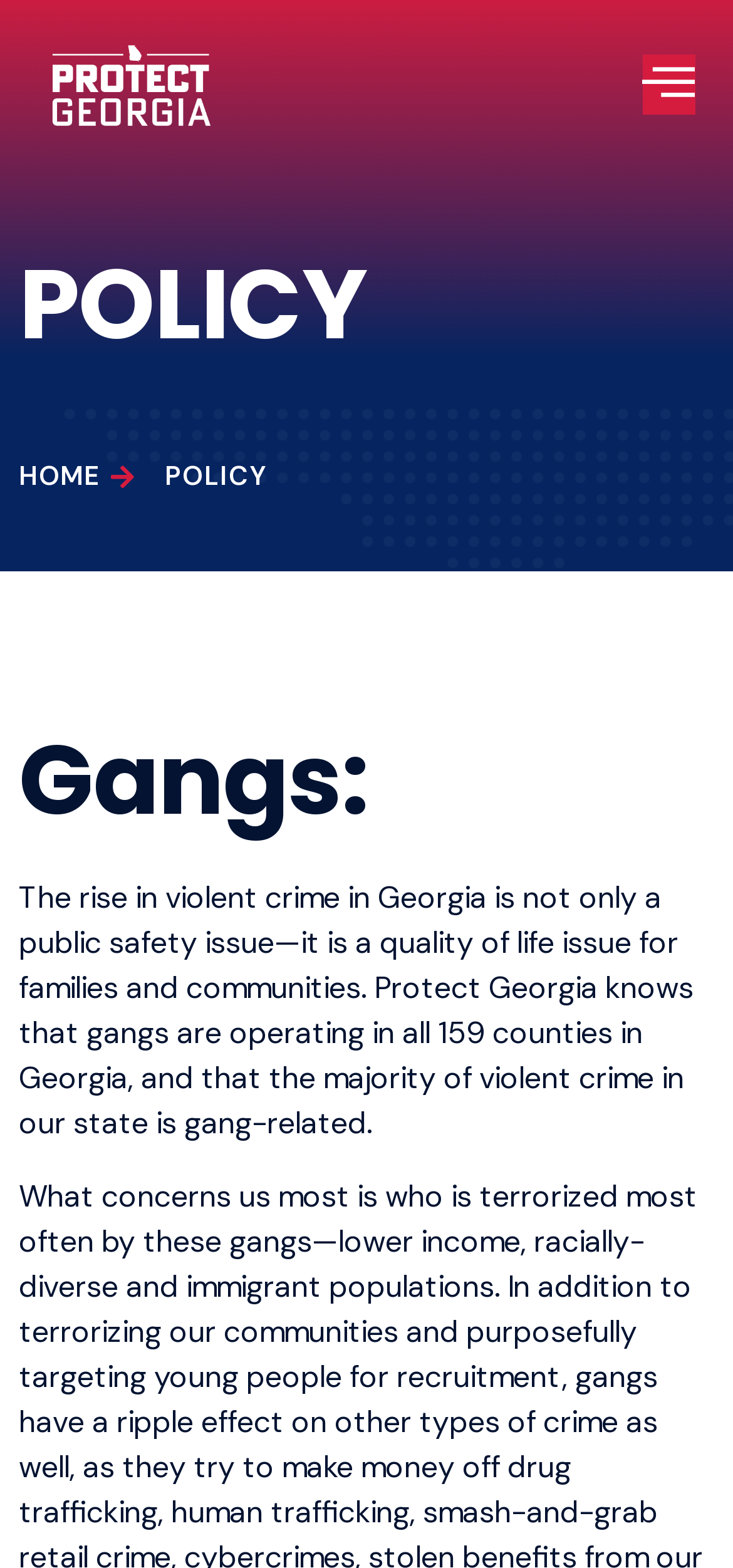Find the bounding box of the UI element described as follows: "Getting Started".

None